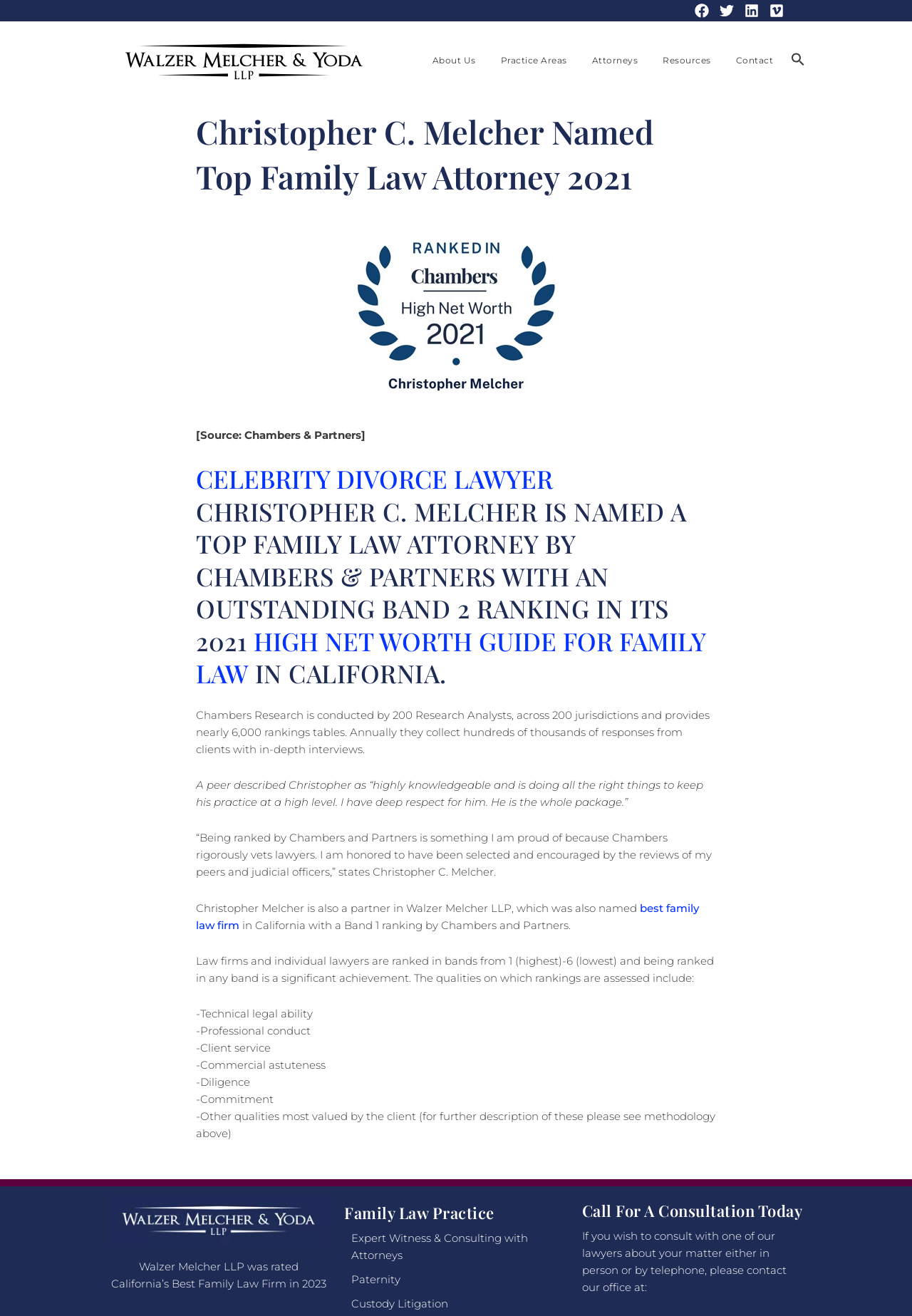Please mark the clickable region by giving the bounding box coordinates needed to complete this instruction: "Read about Christopher C. Melcher".

[0.215, 0.352, 0.785, 0.524]